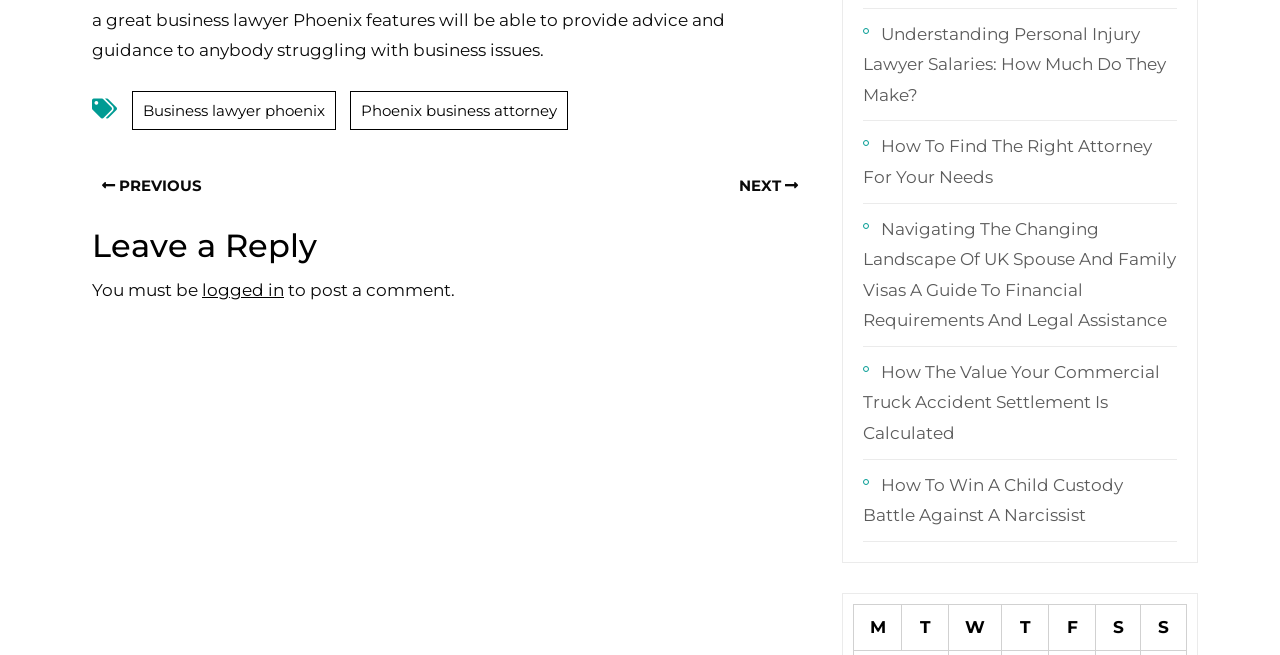What is the topic of the last link on the webpage?
Using the visual information, answer the question in a single word or phrase.

Child Custody Battle